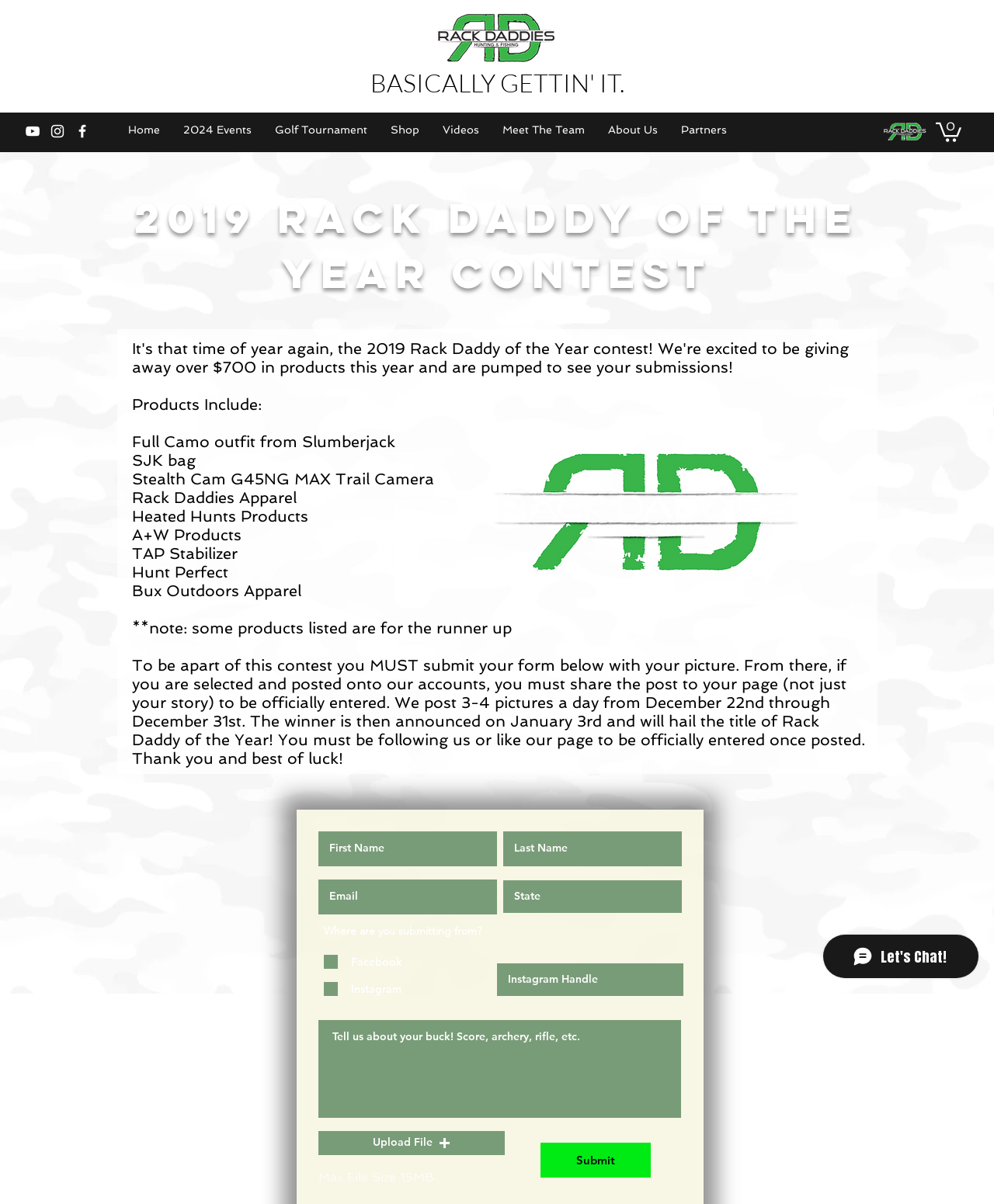What is the theme of the products listed?
Provide a detailed answer to the question, using the image to inform your response.

The products listed, such as camouflage outfits, trail cameras, and hunting apparel, suggest that the theme of the products is related to hunting and the outdoors.